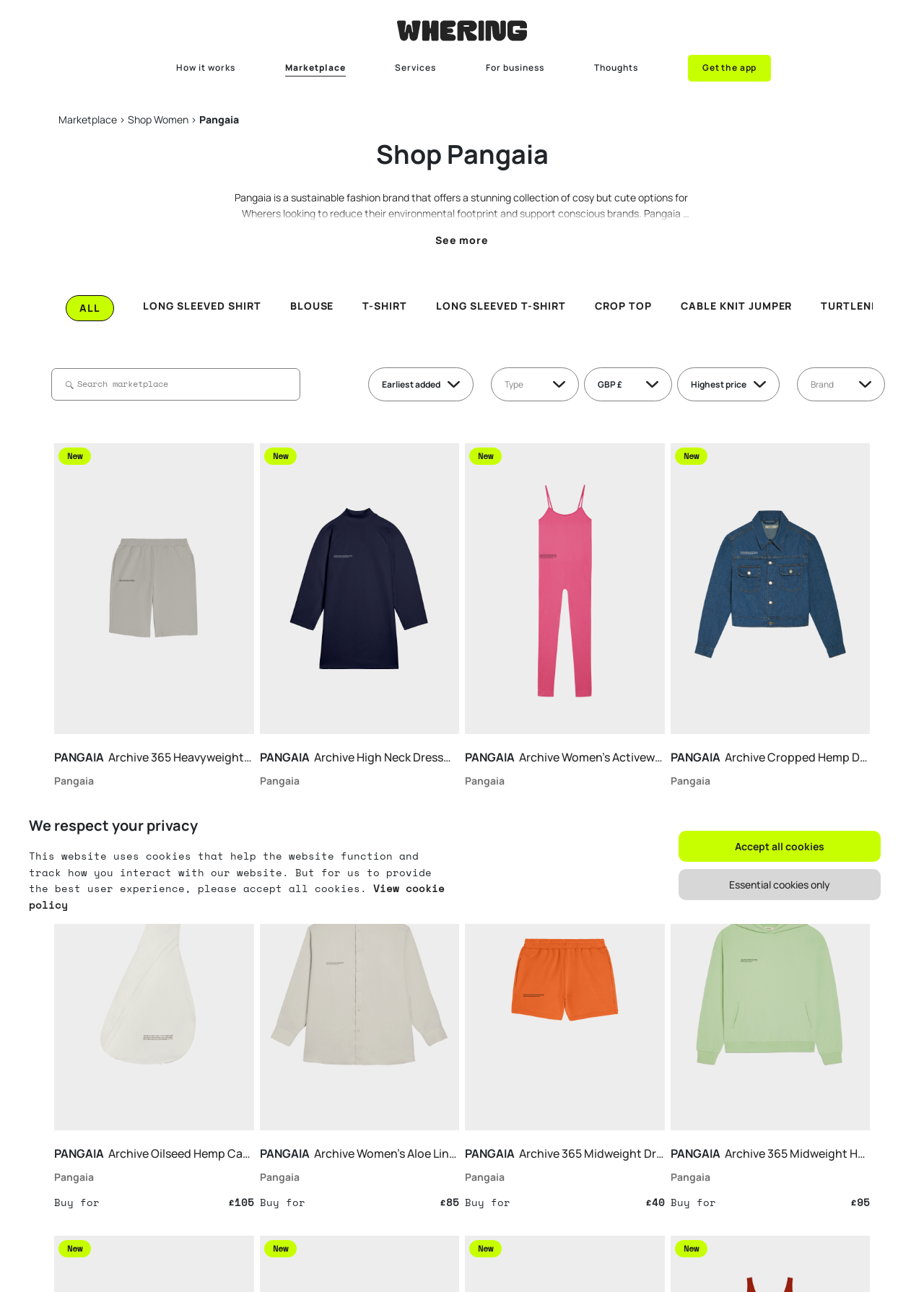Use a single word or phrase to answer this question: 
What is the type of clothing with the highest price?

Cropped Hemp Denim Jacket